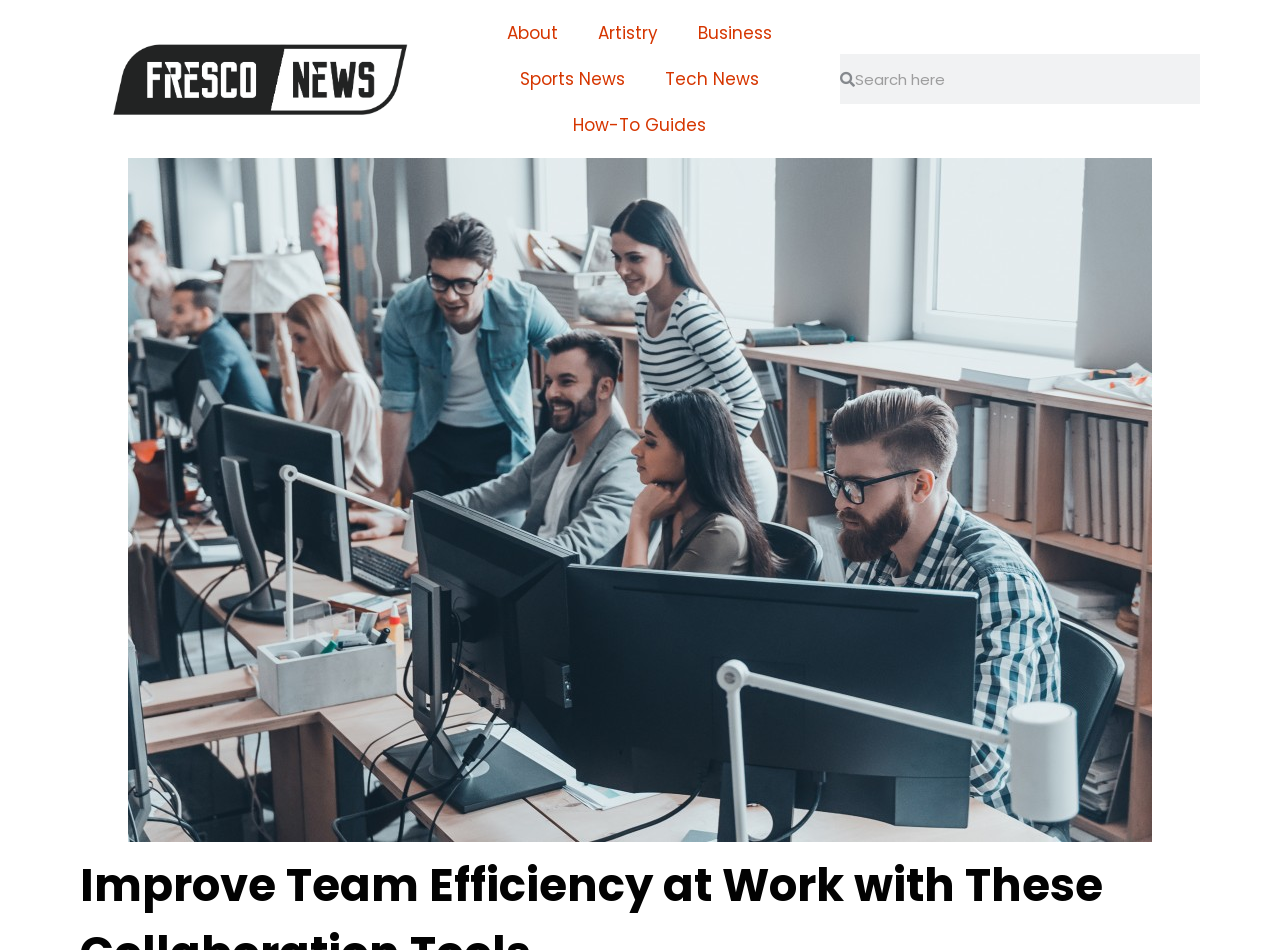What is the name of the website?
Refer to the screenshot and deliver a thorough answer to the question presented.

I determined the answer by looking at the link element with the text 'fresconews' and the corresponding image element with the same name, which suggests that it is the logo of the website Fresco News.